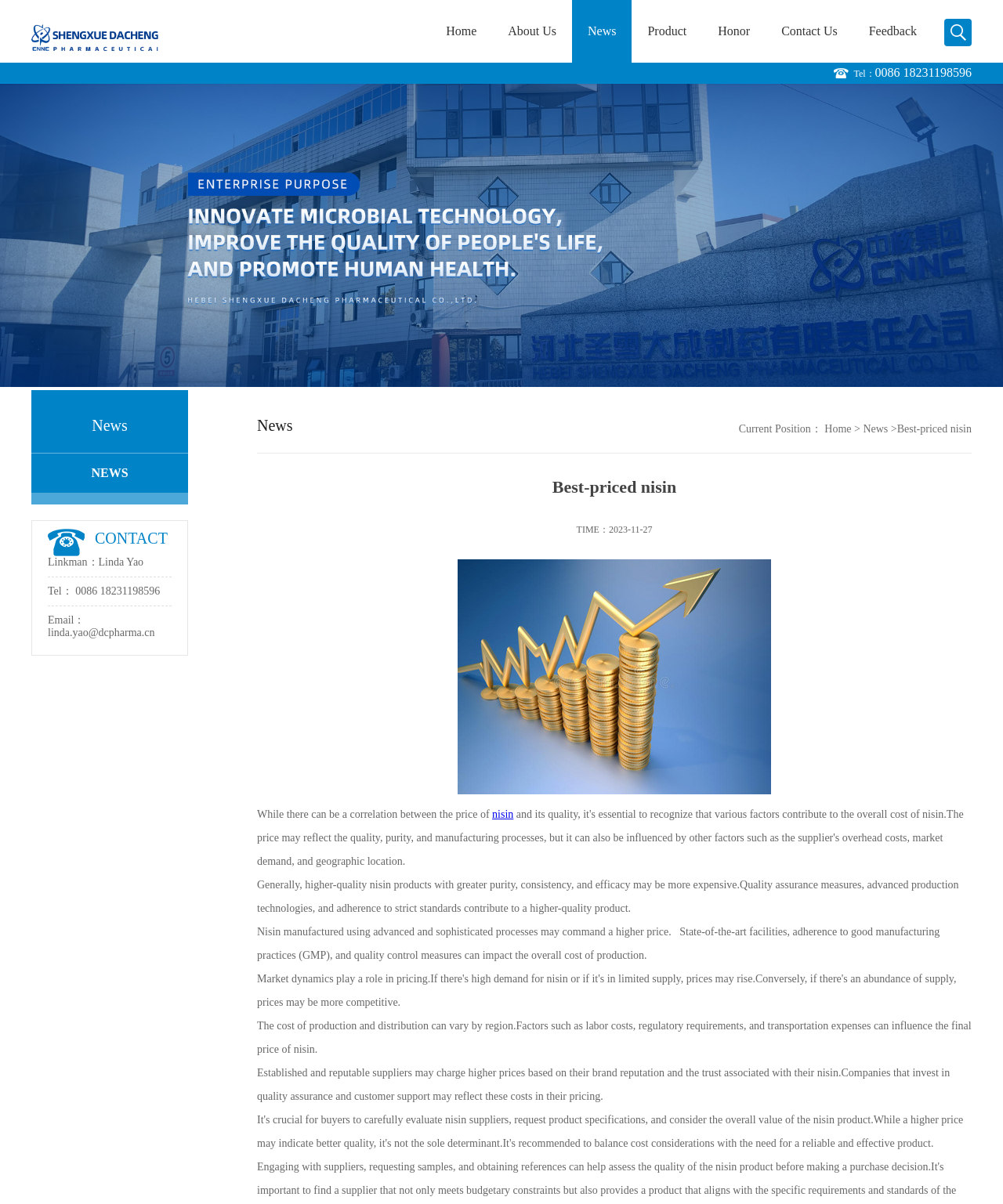Please give the bounding box coordinates of the area that should be clicked to fulfill the following instruction: "Click Contact Us". The coordinates should be in the format of four float numbers from 0 to 1, i.e., [left, top, right, bottom].

[0.763, 0.0, 0.851, 0.052]